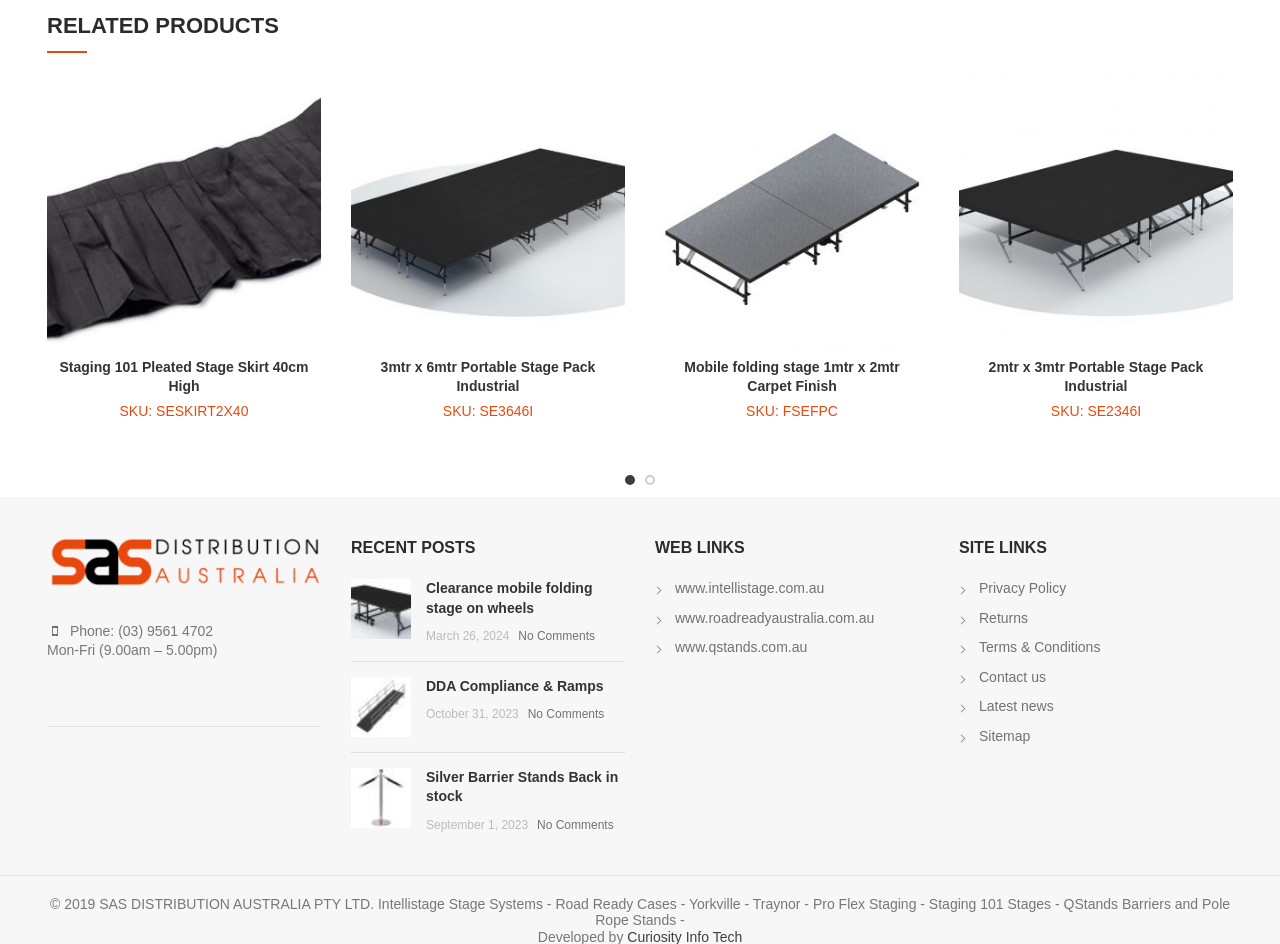Give a one-word or one-phrase response to the question: 
What is the phone number listed on the webpage?

(03) 9561 4702